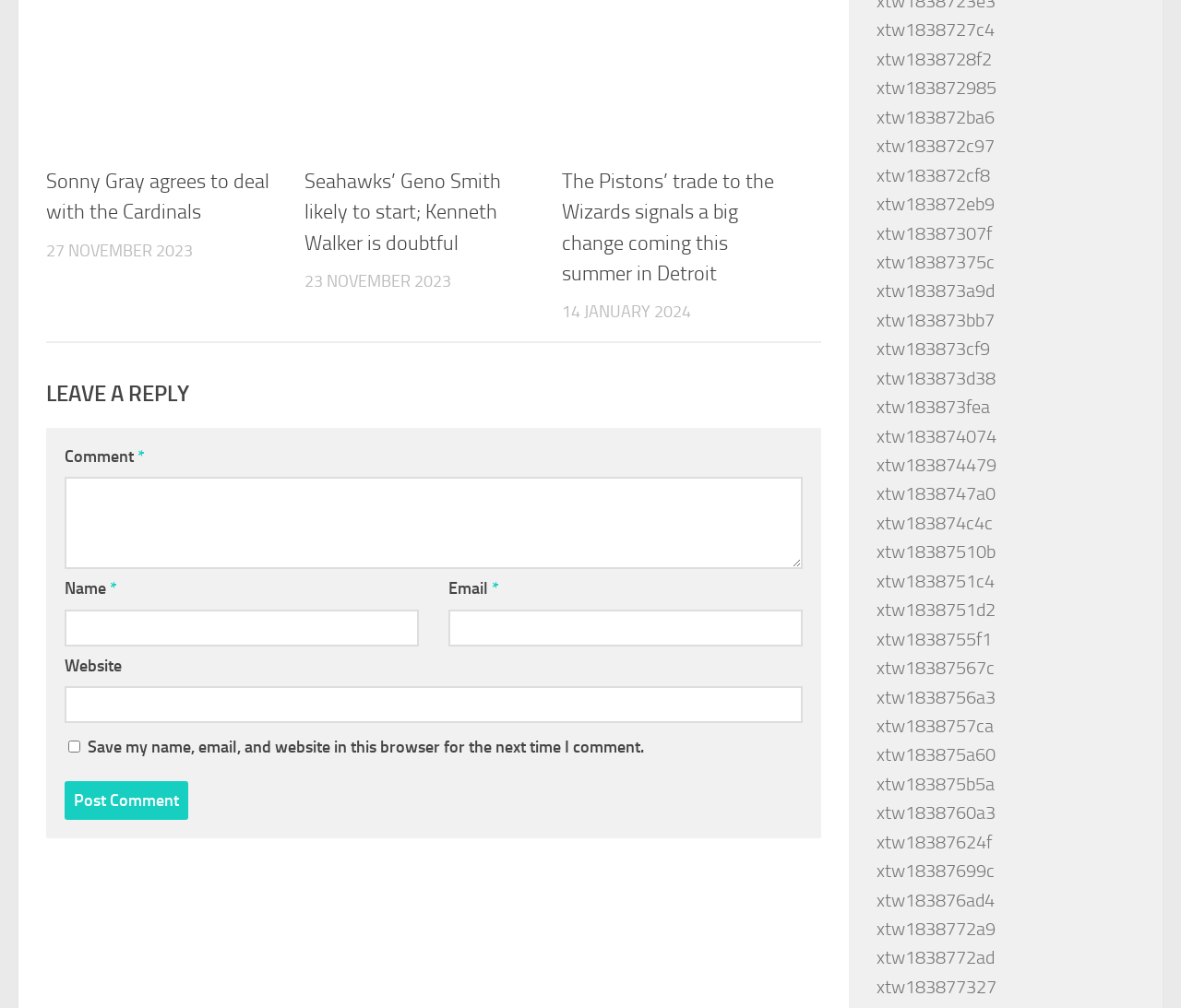Use a single word or phrase to respond to the question:
How many textboxes are there in the comment section?

4